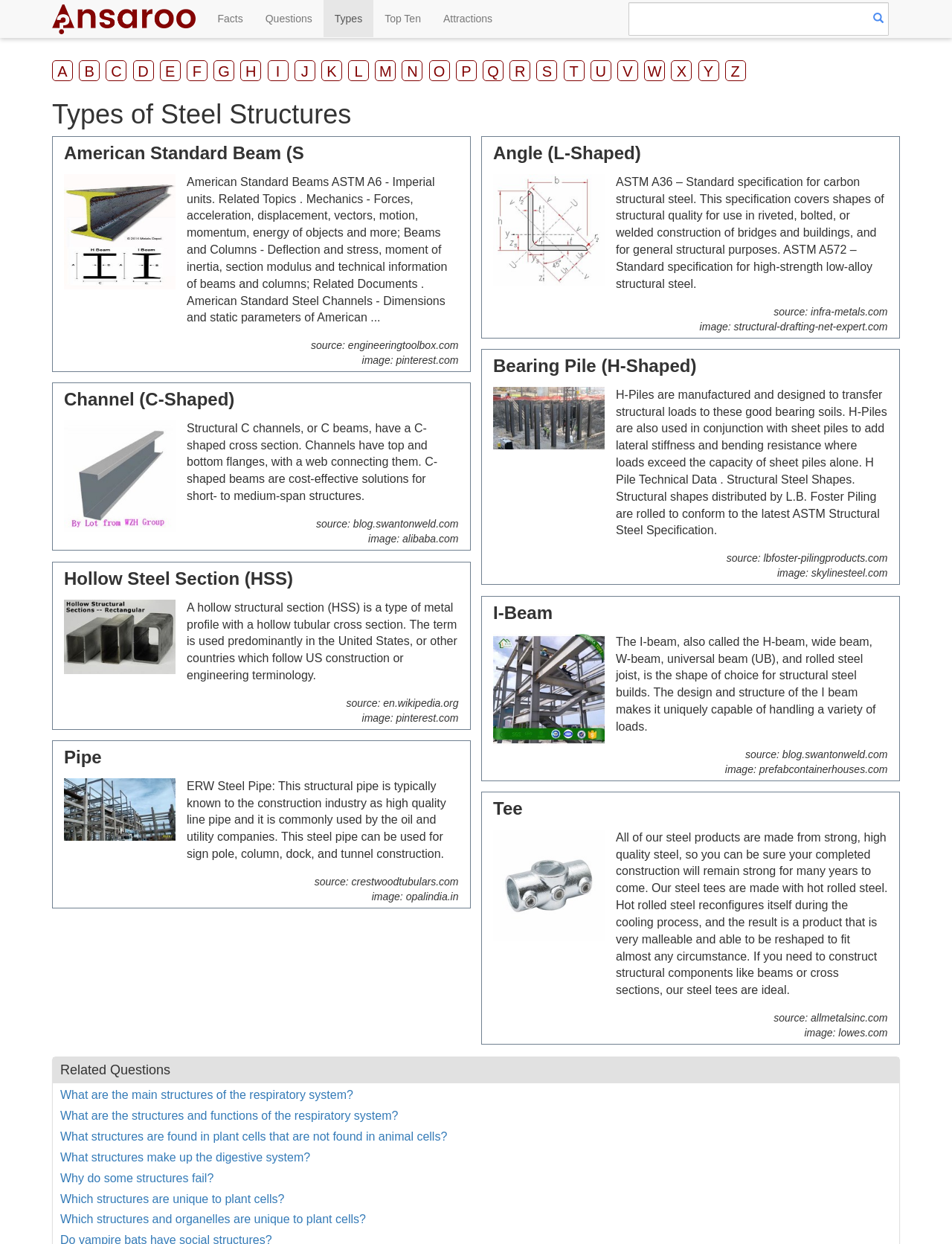Please find the bounding box coordinates for the clickable element needed to perform this instruction: "Go to the HOME page".

None